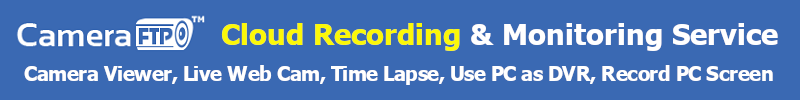Please provide a comprehensive response to the question below by analyzing the image: 
What is the primary service provided?

The primary service provided is 'Cloud Recording & Monitoring Service' because the caption highlights this phrase in yellow, drawing attention to it as the main service offered by CameraFTP.